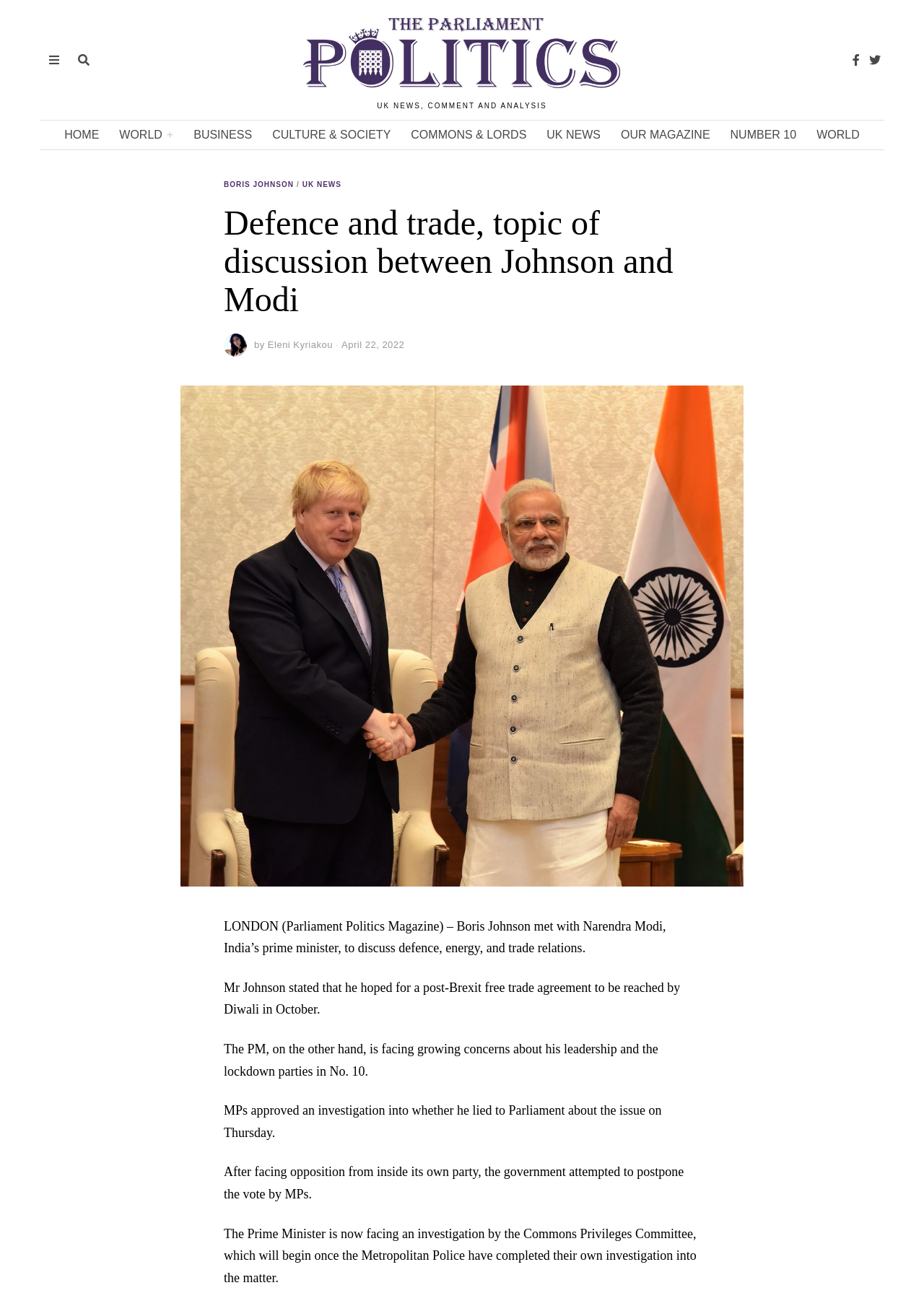Give a detailed account of the webpage.

The webpage appears to be a news article from Parliament Politics Magazine, with a focus on UK news and politics. At the top of the page, there is a header section with several links to different categories, including "HOME", "WORLD+", "BUSINESS", and "CULTURE & SOCIETY", among others. 

Below the header section, there is a subheading that reads "UK NEWS, COMMENT AND ANALYSIS". 

The main article is divided into two sections. On the left side, there is a header with the title "Defence and trade, topic of discussion between Johnson and Modi" and a link to the author, Eleni Kyriakou, along with the date of publication, April 22, 2022. 

On the right side, there is a large image that takes up most of the space. 

The article itself is composed of five paragraphs of text, which discuss a meeting between Boris Johnson and Narendra Modi, the prime minister of India, to discuss defence, energy, and trade relations. The text also mentions Johnson's hopes for a post-Brexit free trade agreement and the controversy surrounding his leadership and the lockdown parties in No. 10. 

At the very top of the page, there are three small icons, which appear to be social media links.